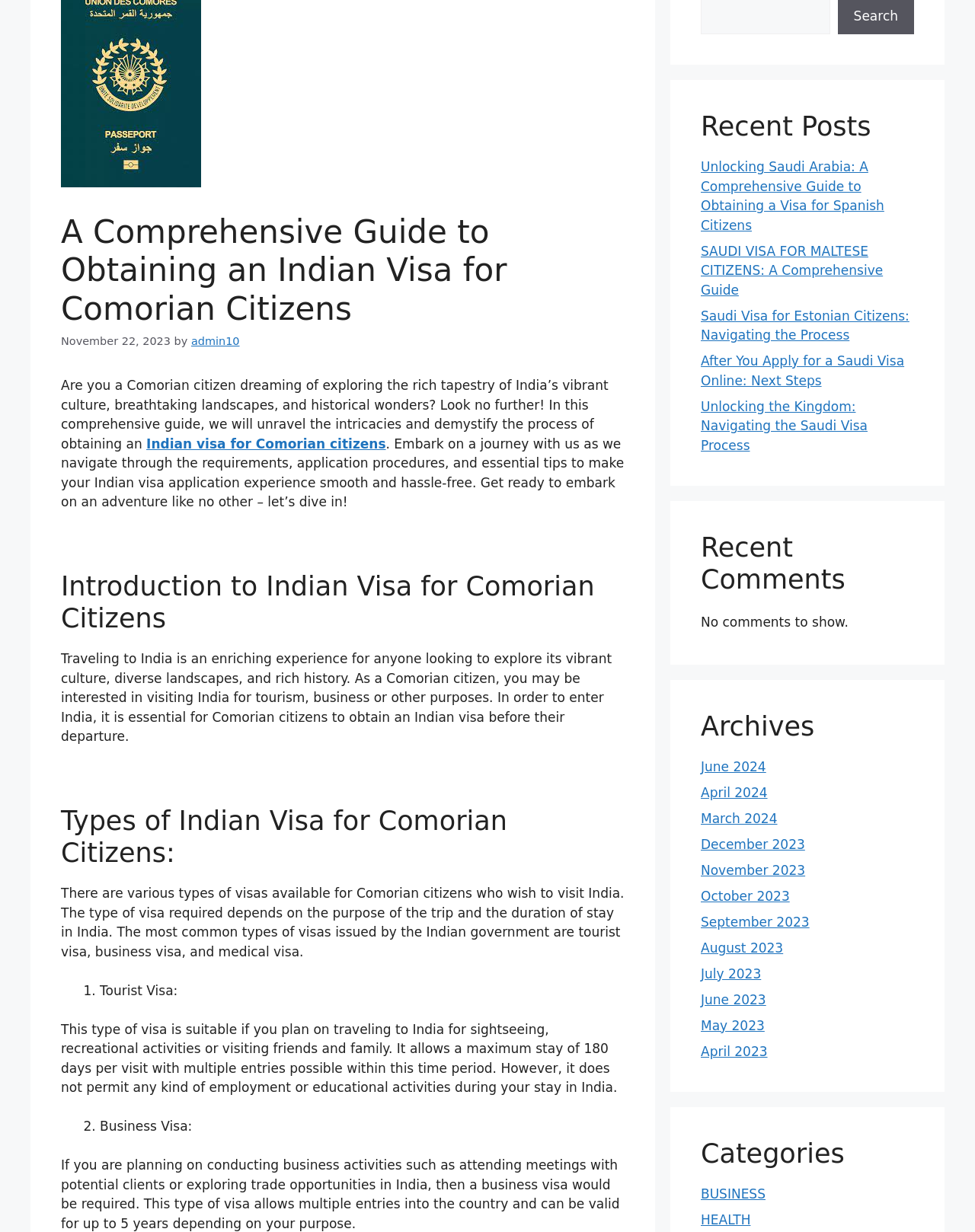Determine the bounding box coordinates of the UI element described below. Use the format (top-left x, top-left y, bottom-right x, bottom-right y) with floating point numbers between 0 and 1: August 2023

[0.719, 0.763, 0.803, 0.775]